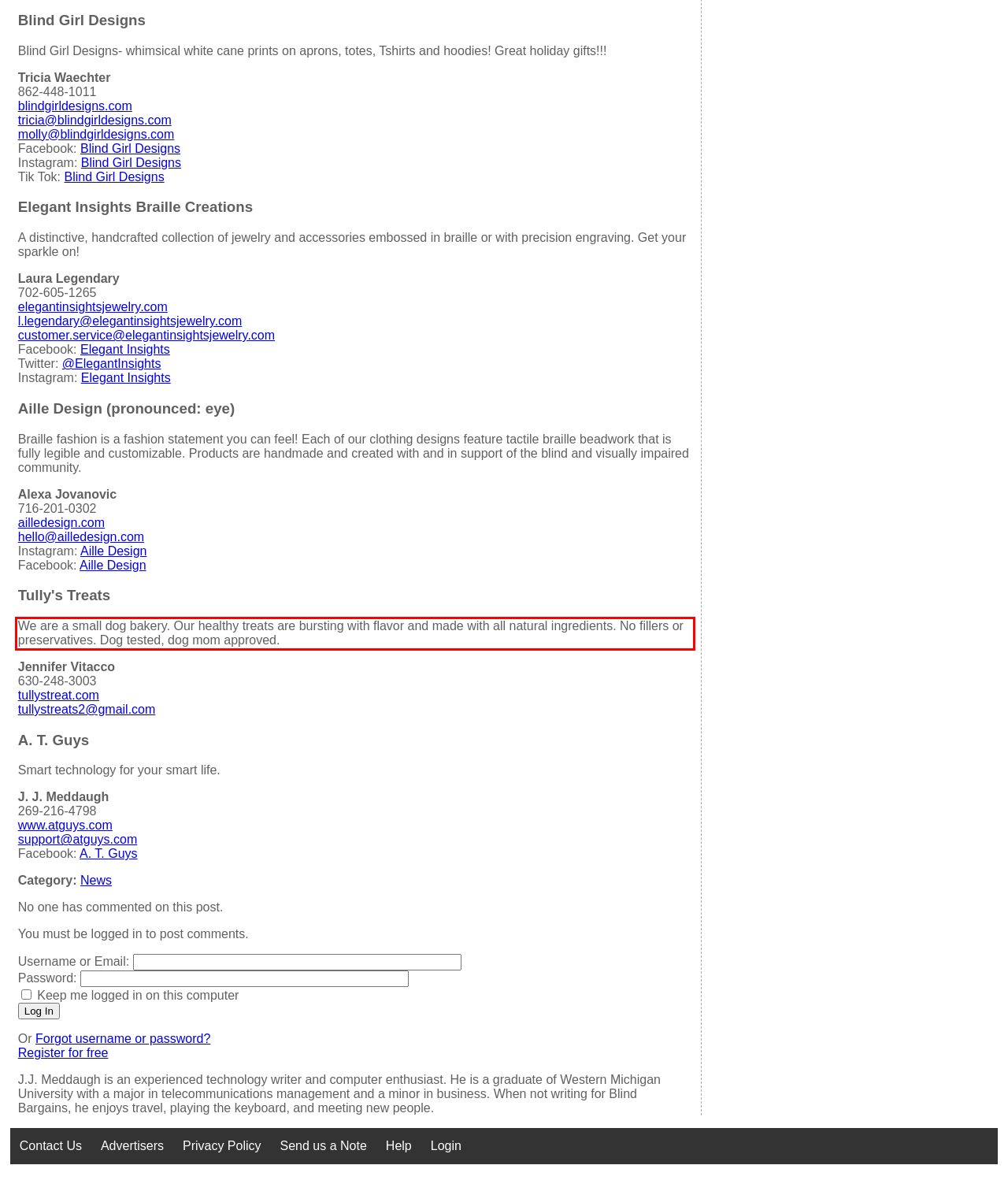You are provided with a webpage screenshot that includes a red rectangle bounding box. Extract the text content from within the bounding box using OCR.

We are a small dog bakery. Our healthy treats are bursting with flavor and made with all natural ingredients. No fillers or preservatives. Dog tested, dog mom approved.